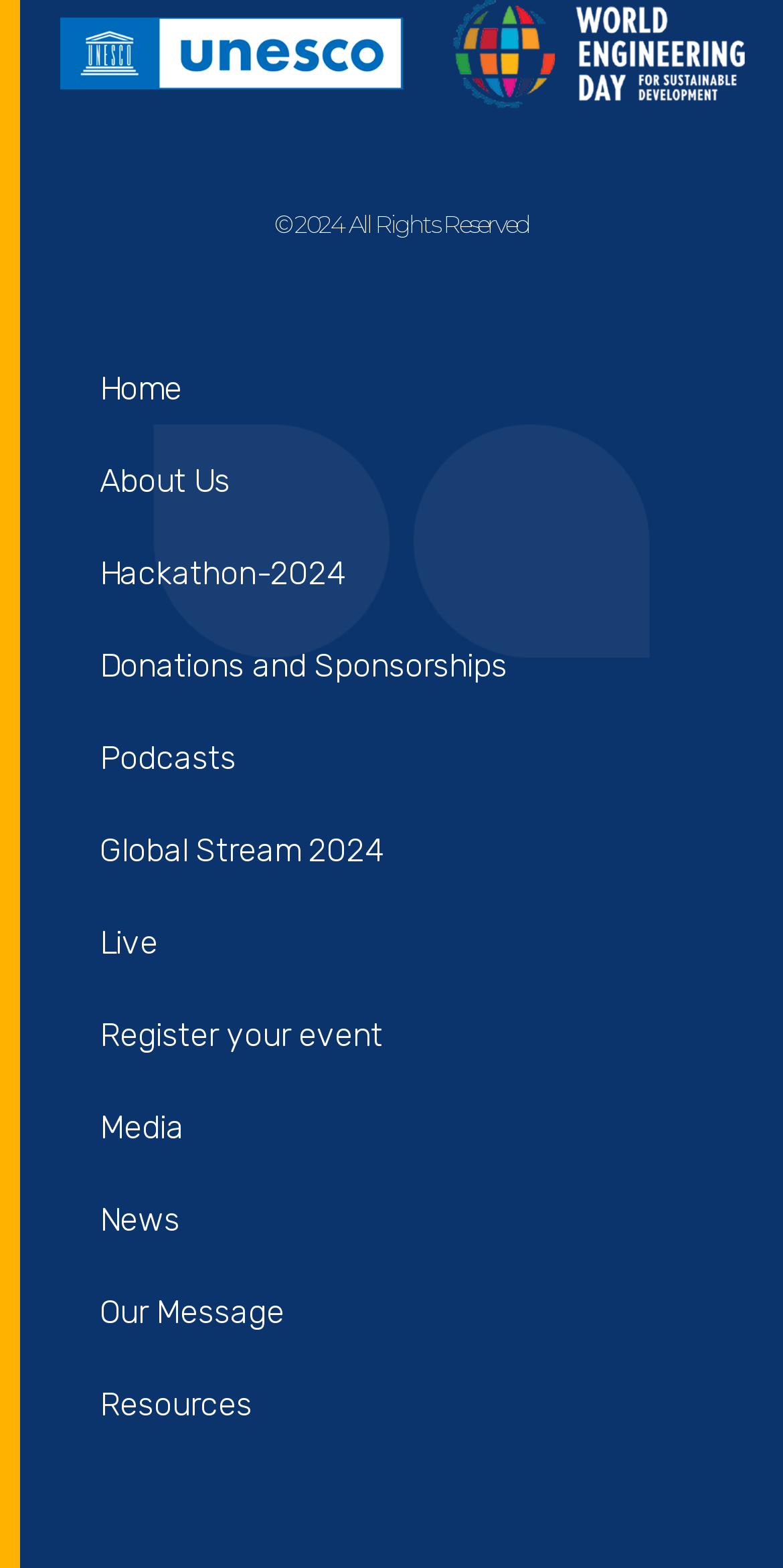Please find the bounding box for the UI component described as follows: "Hackathon-2024".

[0.076, 0.337, 0.95, 0.396]